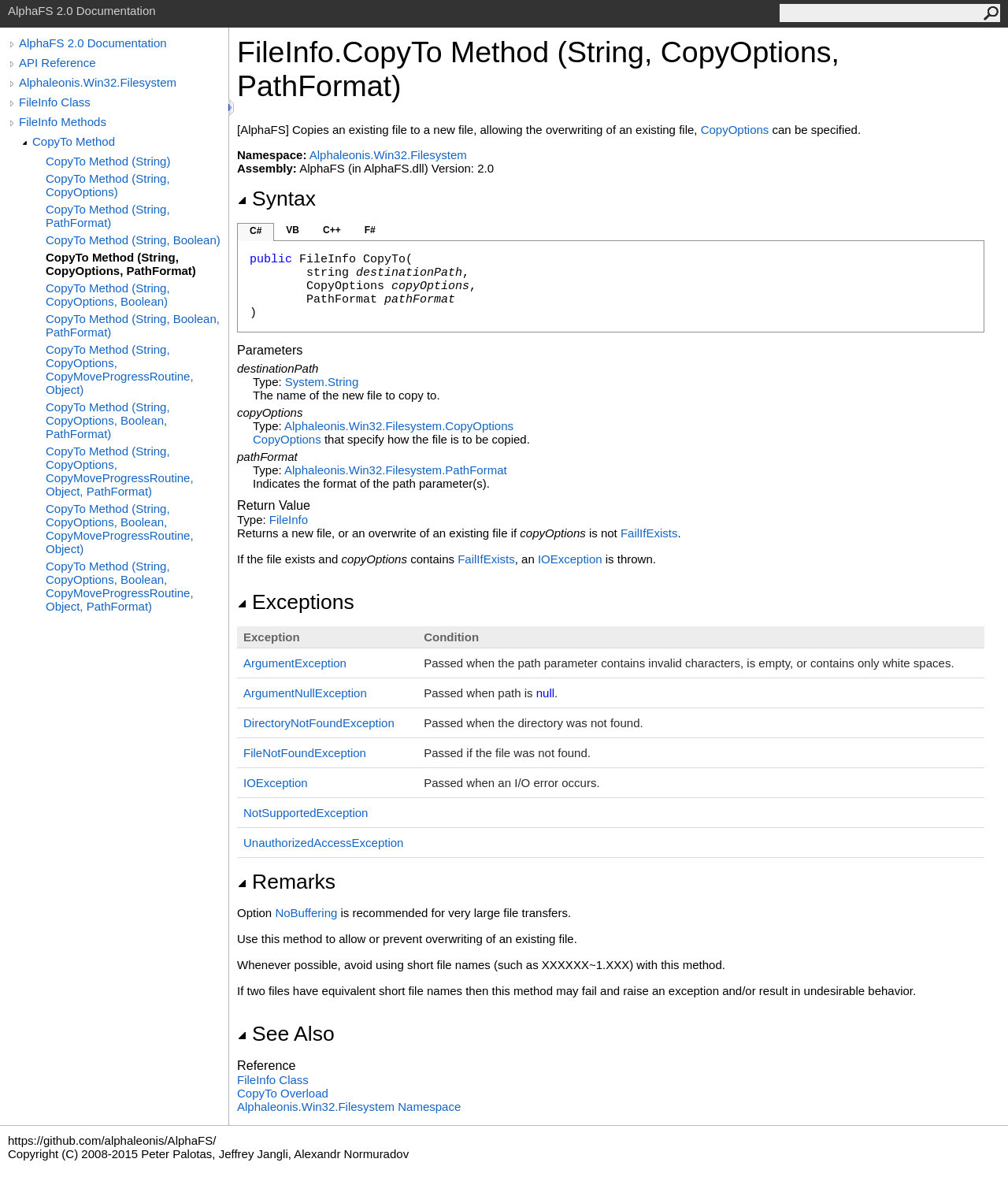What is the type of the destinationPath parameter?
Please use the image to deliver a detailed and complete answer.

I found the answer by looking at the parameters section of the CopyTo method on the webpage, which states that the type of the destinationPath parameter is System.String.